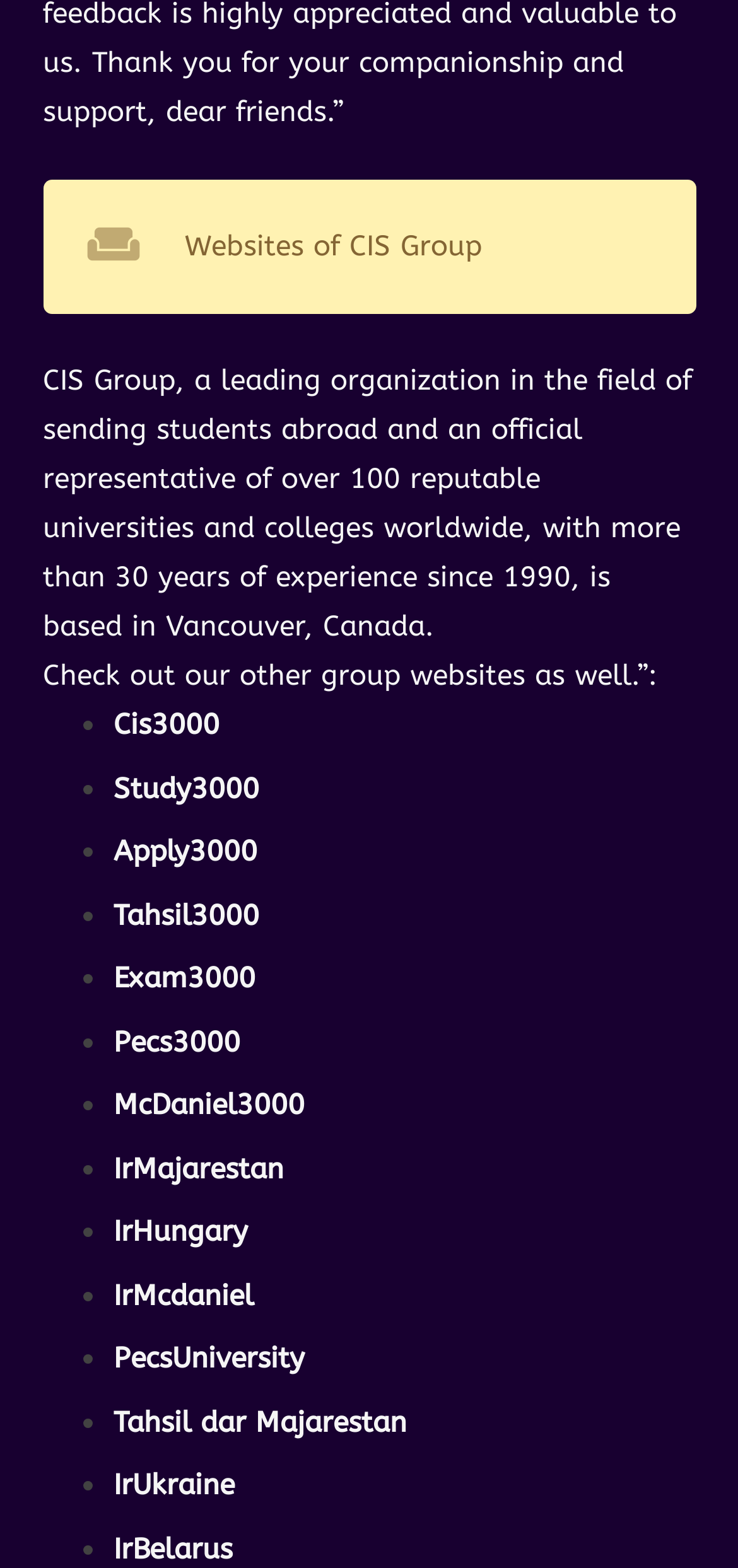What are the other group websites?
Craft a detailed and extensive response to the question.

The webpage provides a list of other group websites, including Cis3000, Study3000, Apply3000, Tahsil3000, Exam3000, Pecs3000, McDaniel3000, IrMajarestan, IrHungary, IrMcdaniel, PecsUniversity, Tahsil dar Majarestan, and IrUkraine, which can be found in the list of links on the webpage.